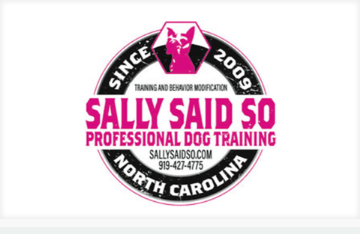Convey a detailed narrative of what is depicted in the image.

This image features a vibrant logo for "Sally Said So Professional Dog Training," established in 2009. The logo prominently displays the name "Sally Said So" in bold, eye-catching pink lettering, emphasizing its focus on professional dog training and behavior modification. Surrounding the text, a circular design includes the words "Training and Behavior Modification" and "NORTH CAROLINA," indicating the service's location. A distinctive graphic element of a dog silhouette adds charm to the logo, while the website and contact number (919-427-4775) are also included, making it easy for potential clients to reach out for training services. This design communicates a strong brand identity and a commitment to canine education and care.